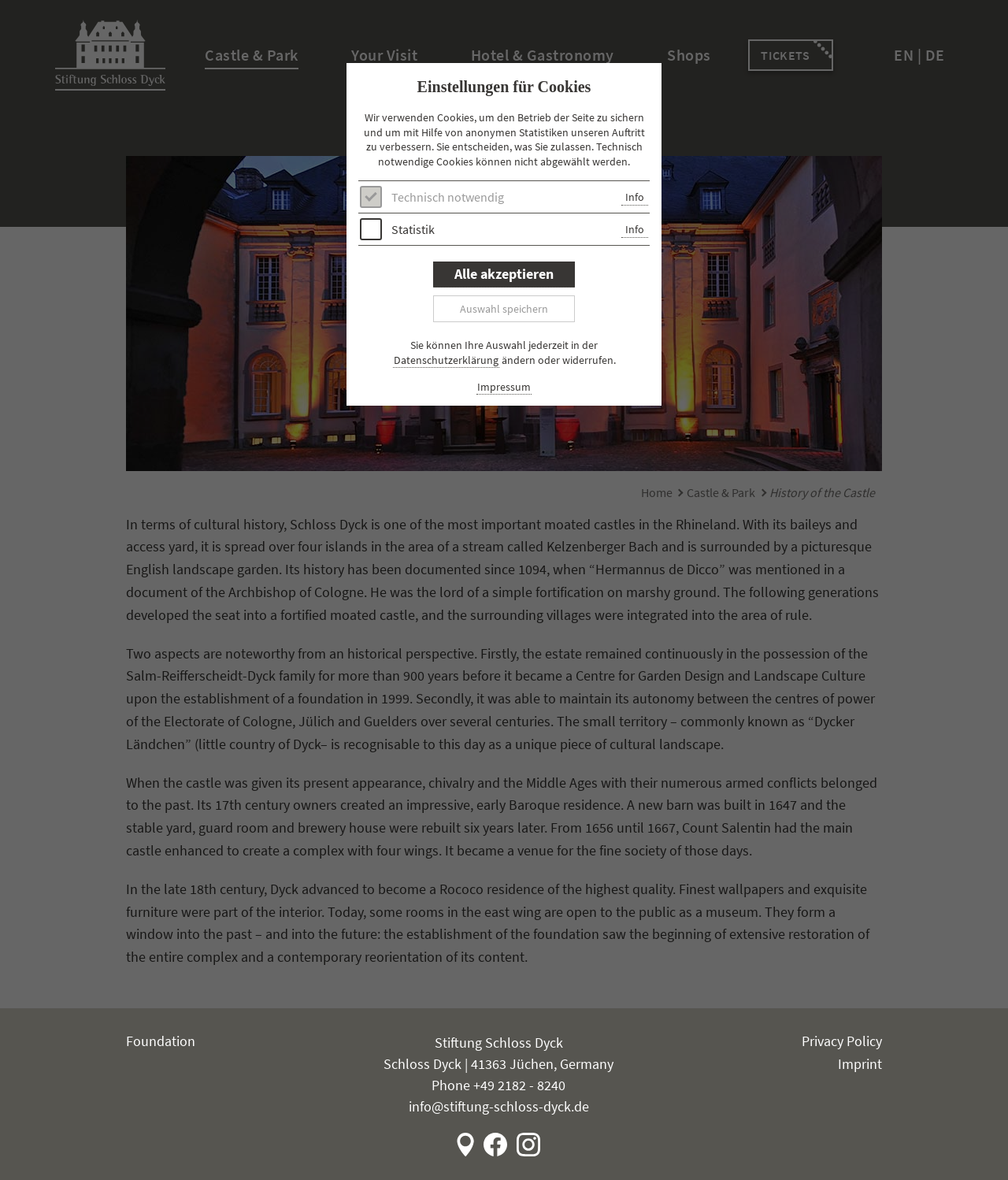Pinpoint the bounding box coordinates of the clickable area needed to execute the instruction: "Click on the 'TICKETS' link". The coordinates should be specified as four float numbers between 0 and 1, i.e., [left, top, right, bottom].

[0.742, 0.033, 0.827, 0.06]